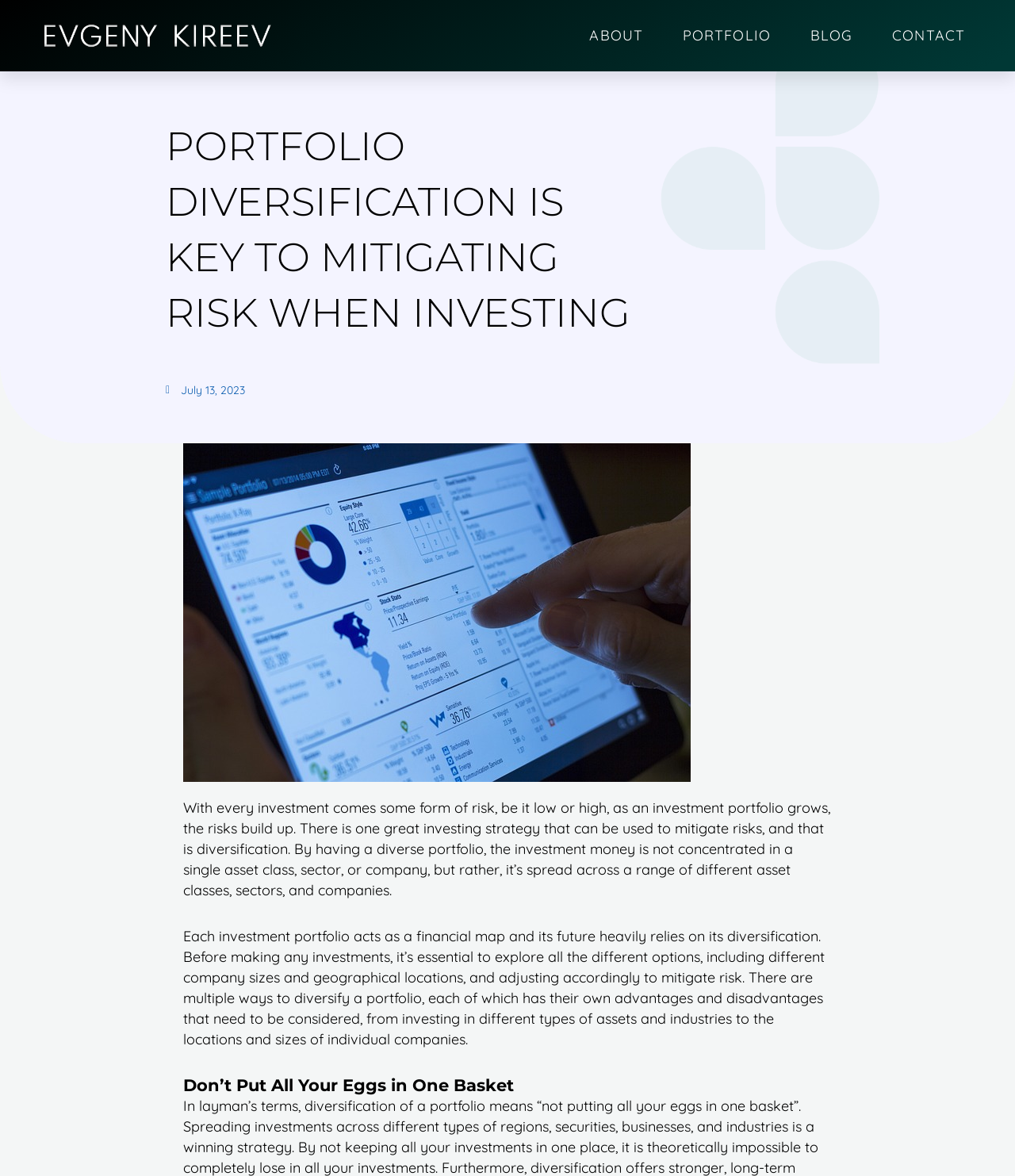Answer this question in one word or a short phrase: What happens when an investment portfolio grows?

Risks build up